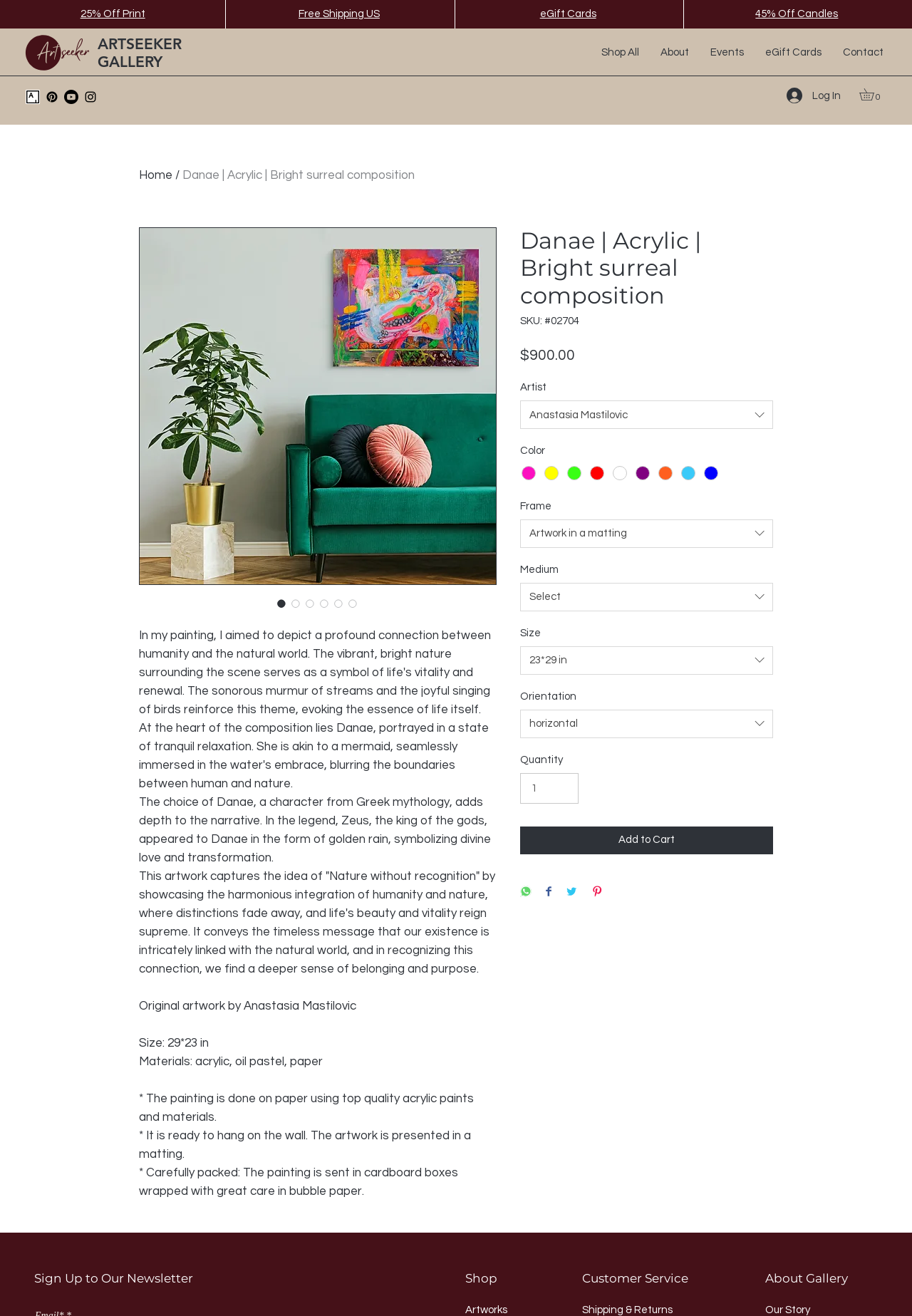Refer to the image and answer the question with as much detail as possible: Who is the artist of the artwork?

The artist of the artwork can be found in the description of the artwork, which mentions 'Original artwork by Anastasia Mastilovic'. This information is also repeated in the listbox element with ID 783.